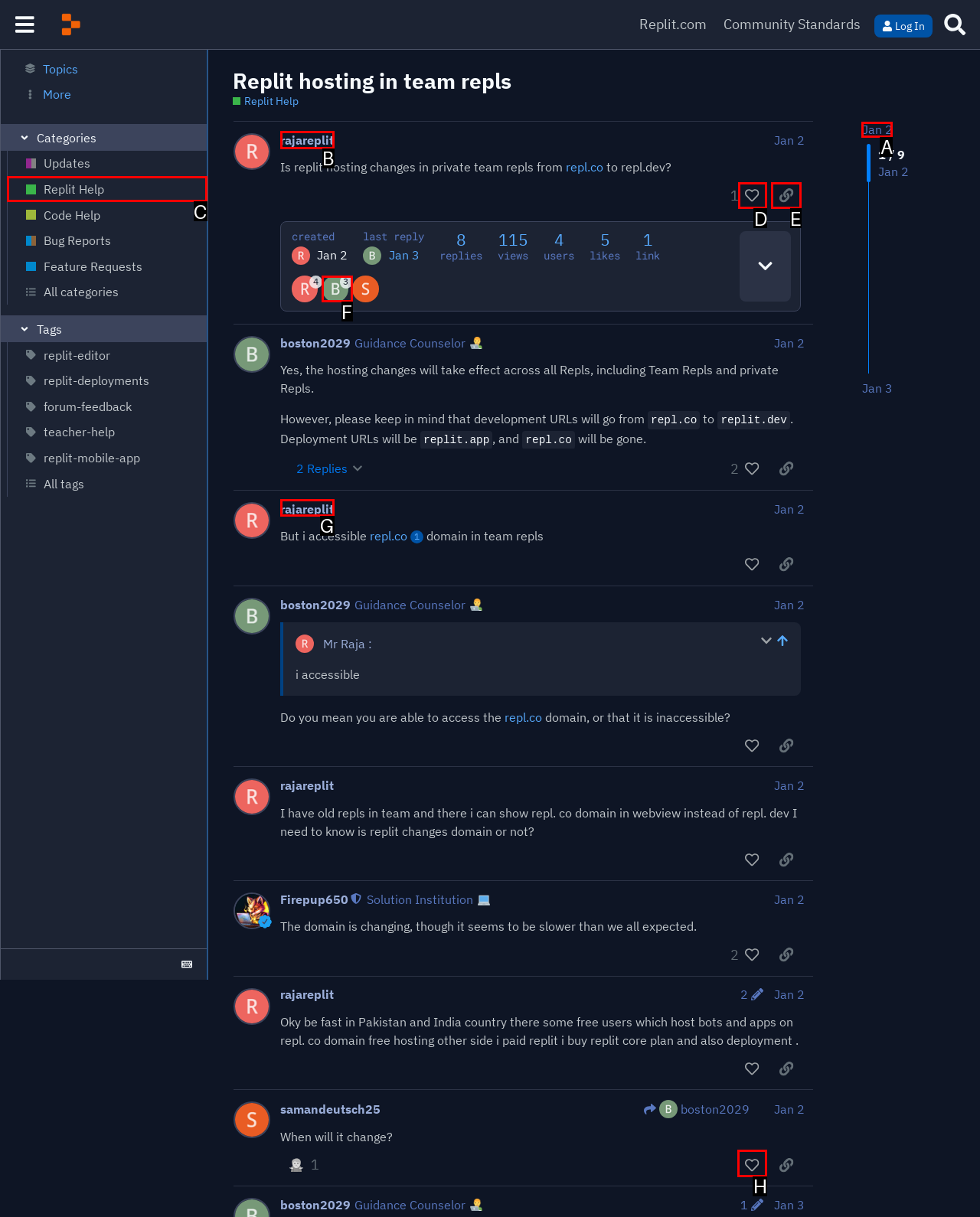Determine which HTML element corresponds to the description: Replit Help. Provide the letter of the correct option.

C